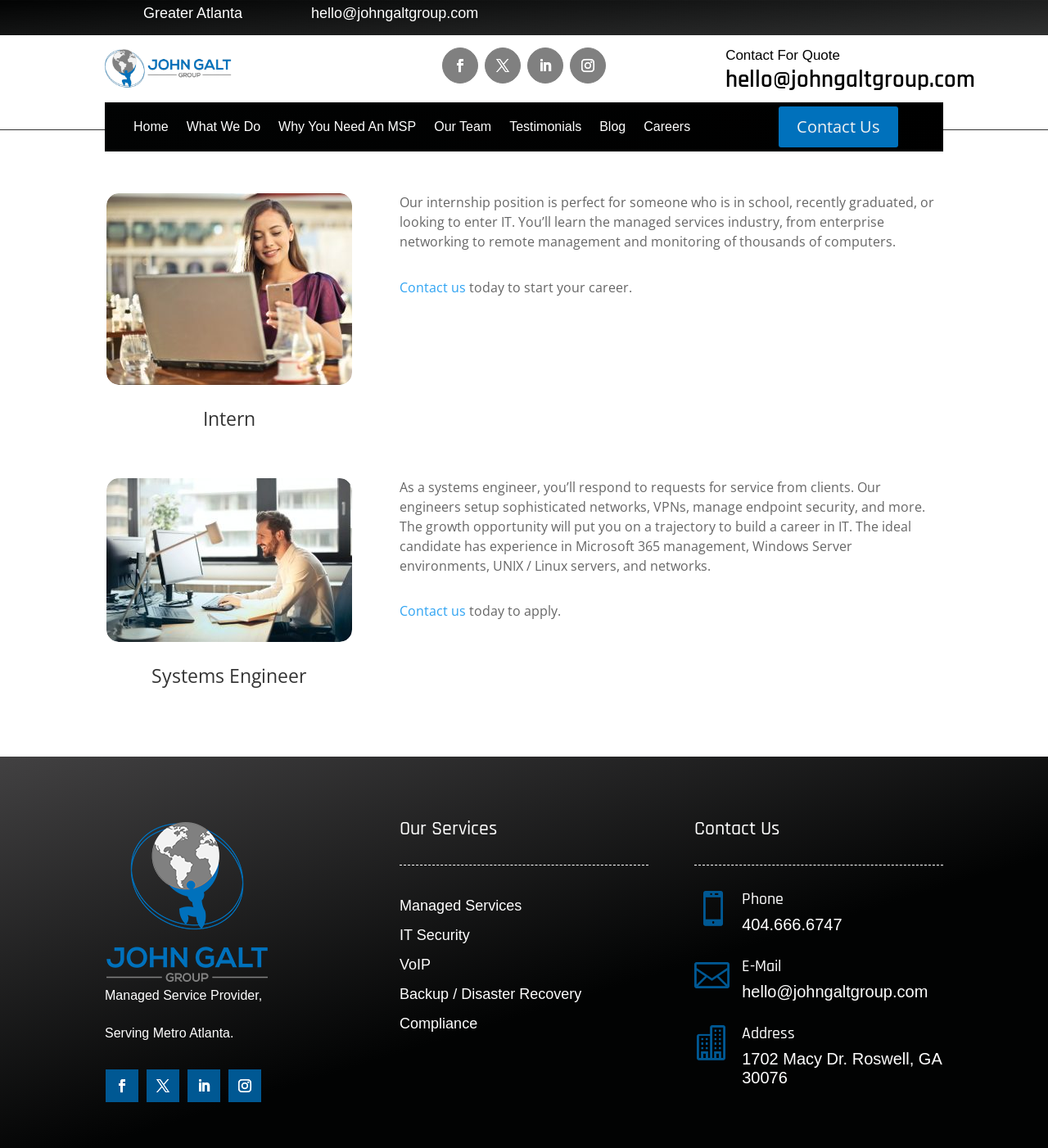Find the bounding box coordinates for the UI element that matches this description: "Why You Need An MSP".

[0.266, 0.106, 0.397, 0.122]